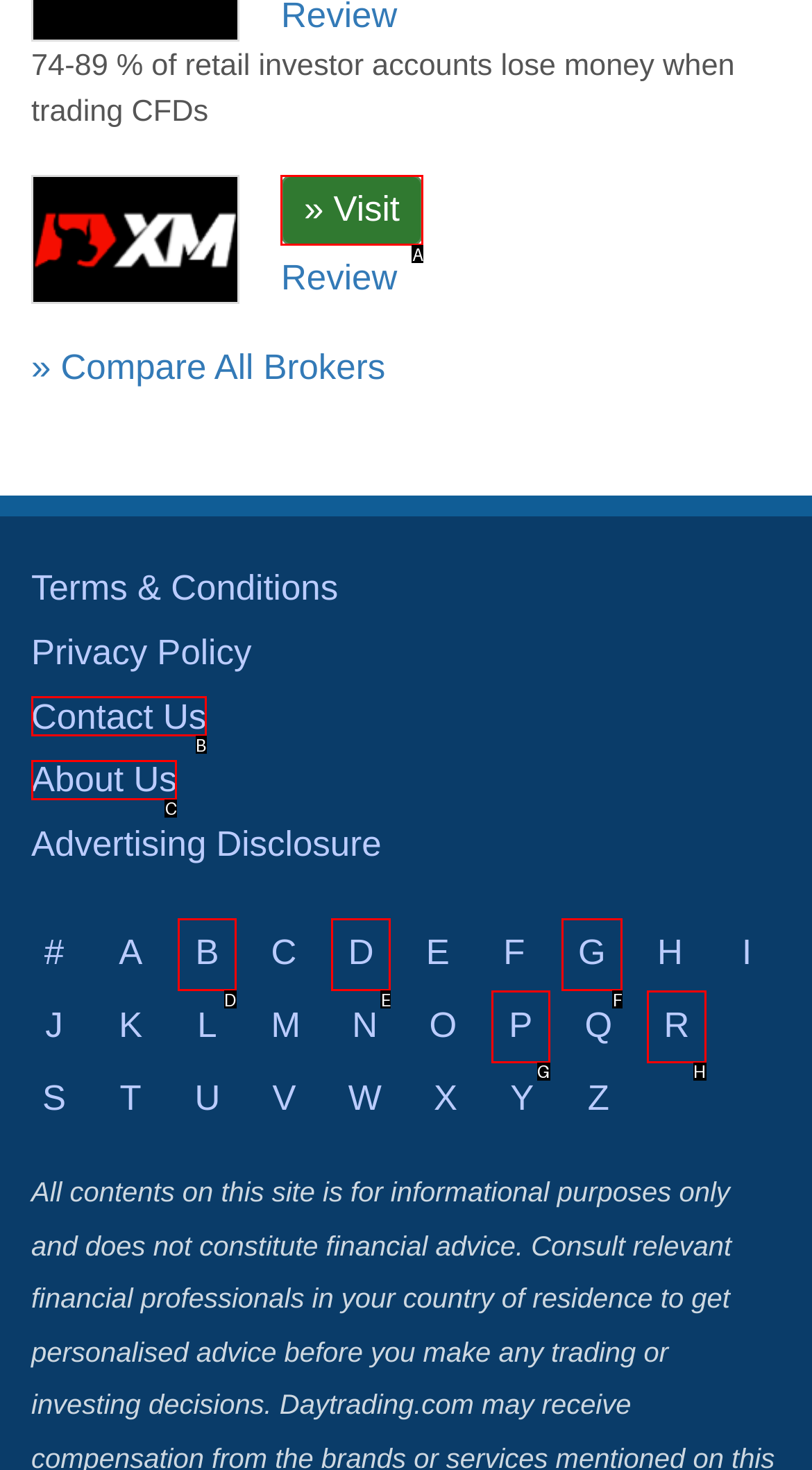Look at the highlighted elements in the screenshot and tell me which letter corresponds to the task: Visit XM.

A